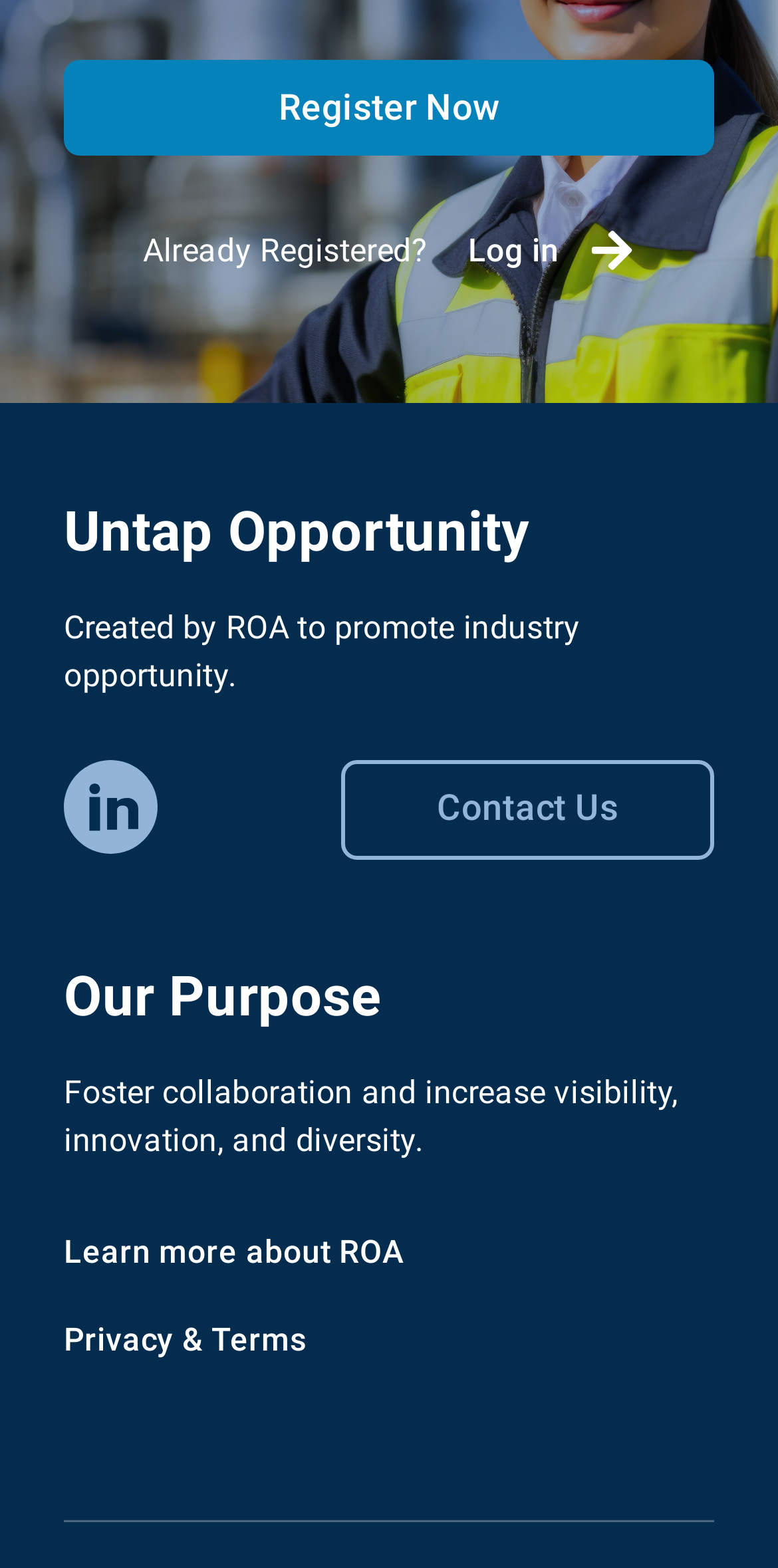Give a concise answer using one word or a phrase to the following question:
How many links are available for registration?

2